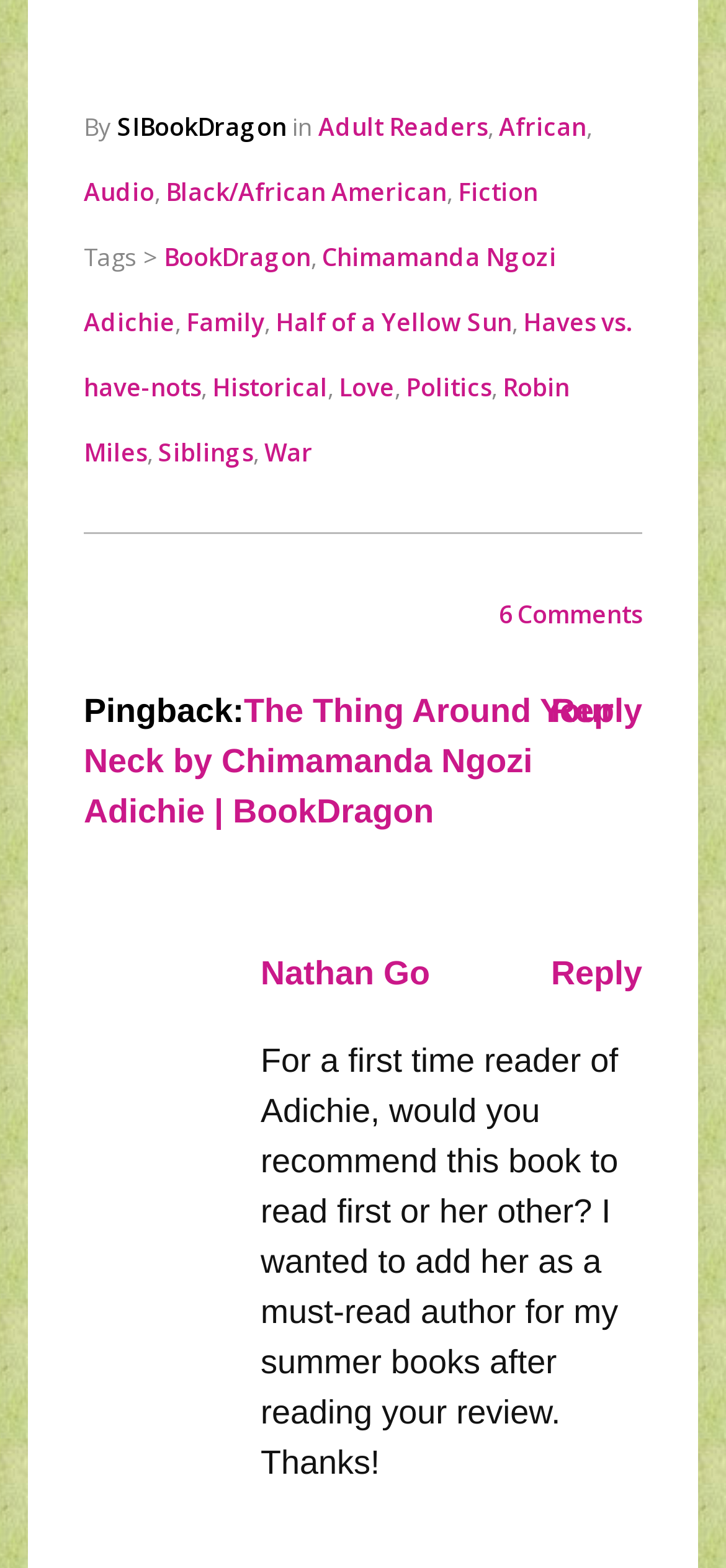Find the bounding box coordinates of the clickable area required to complete the following action: "Click on 'Reply to The Thing Around Your Neck by Chimamanda Ngozi Adichie | BookDragon'".

[0.759, 0.438, 0.885, 0.47]